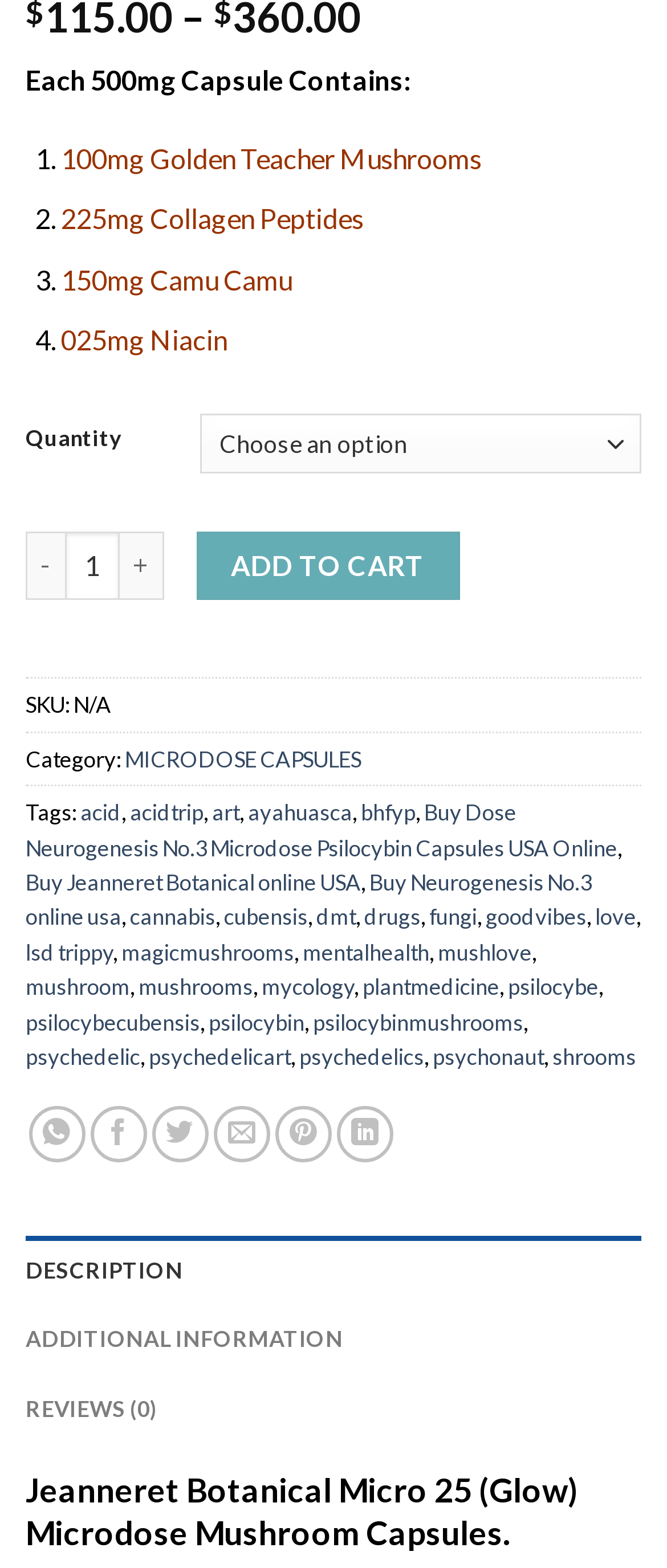Find the bounding box coordinates of the clickable region needed to perform the following instruction: "View DESCRIPTION". The coordinates should be provided as four float numbers between 0 and 1, i.e., [left, top, right, bottom].

[0.038, 0.788, 0.962, 0.832]